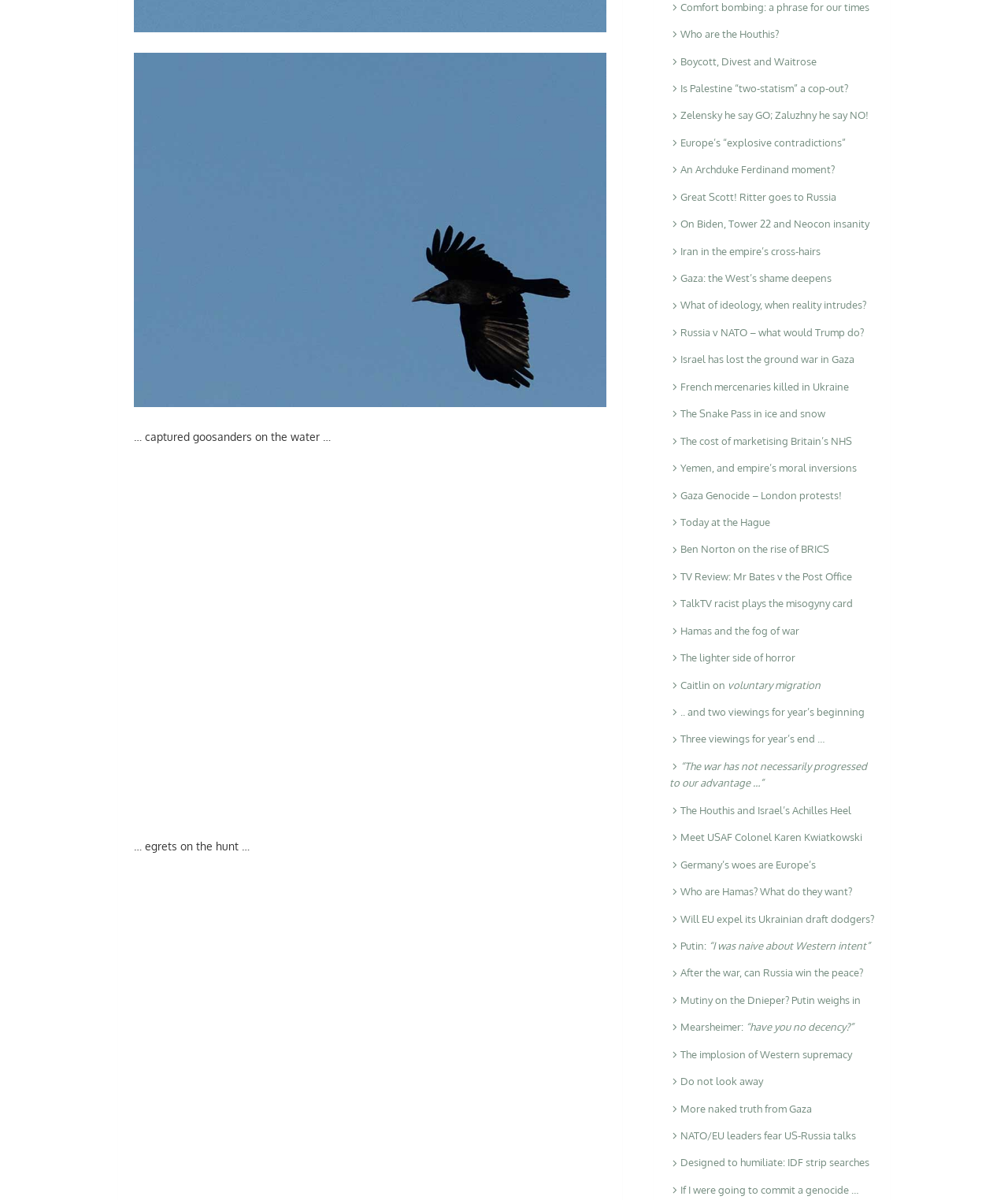Pinpoint the bounding box coordinates of the clickable area necessary to execute the following instruction: "Open the link 'Gaza: the West’s shame deepens'". The coordinates should be given as four float numbers between 0 and 1, namely [left, top, right, bottom].

[0.664, 0.226, 0.825, 0.237]